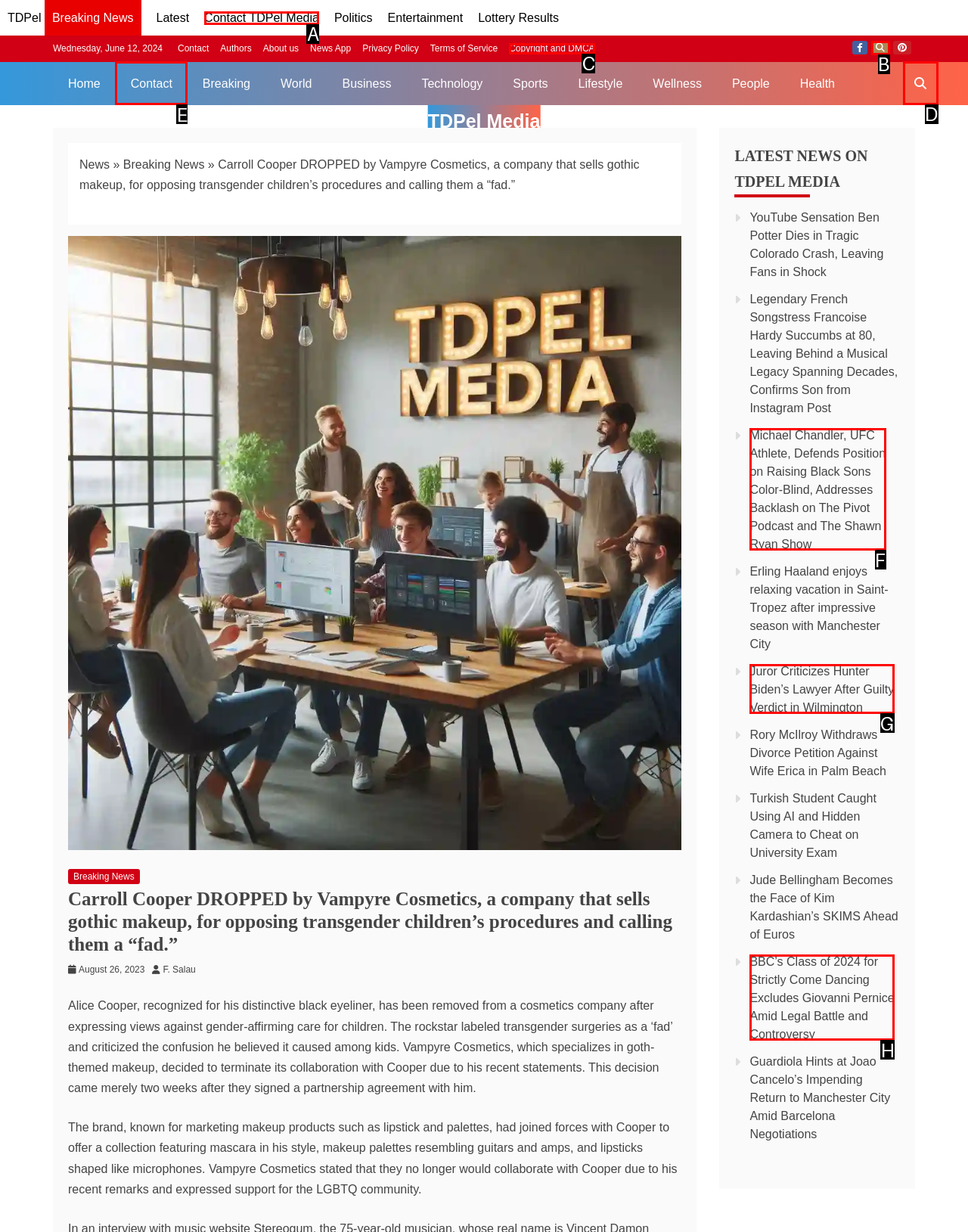Tell me the letter of the correct UI element to click for this instruction: Search for something on TDPel Media. Answer with the letter only.

D